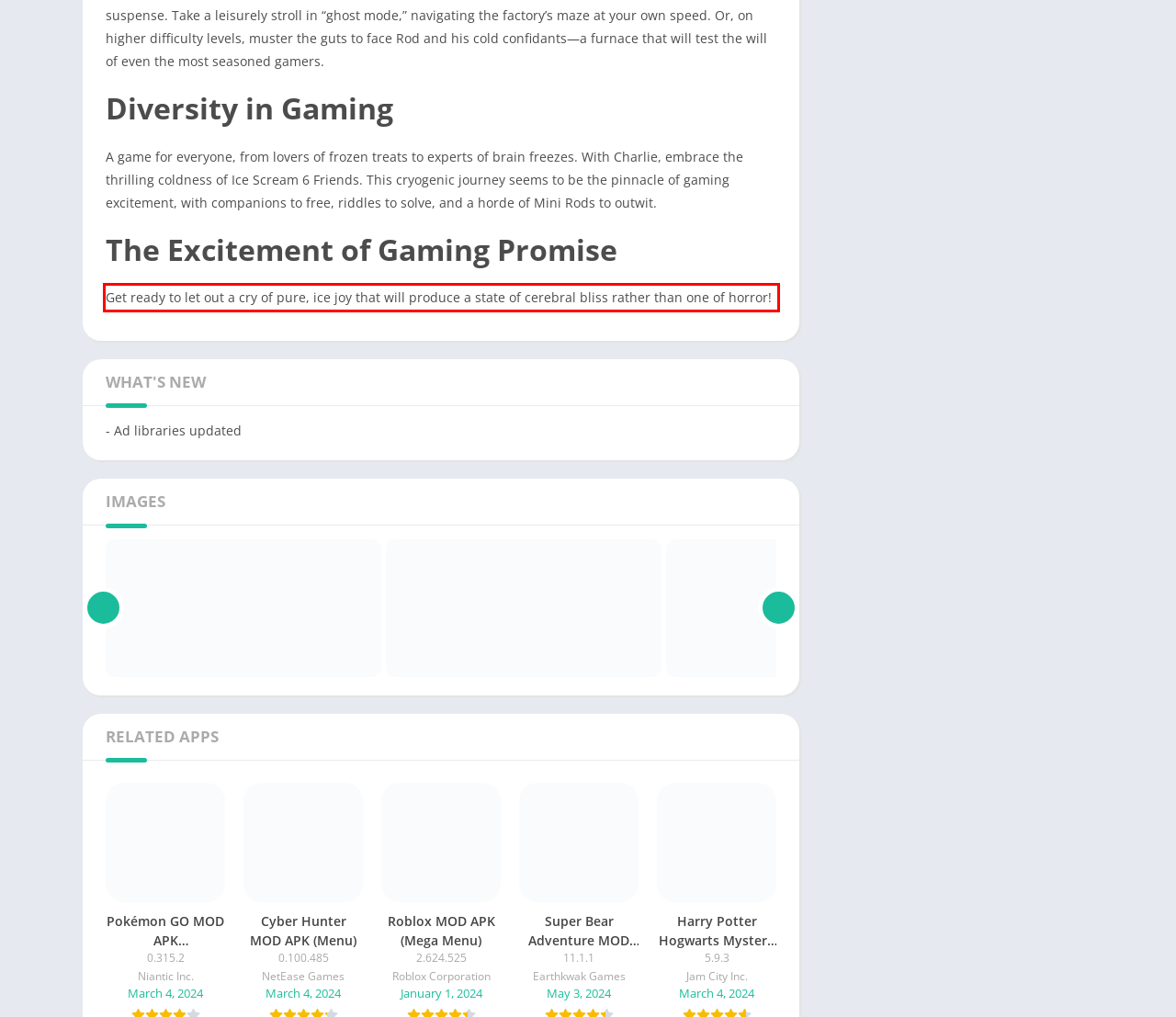Please extract the text content from the UI element enclosed by the red rectangle in the screenshot.

Get ready to let out a cry of pure, ice joy that will produce a state of cerebral bliss rather than one of horror!